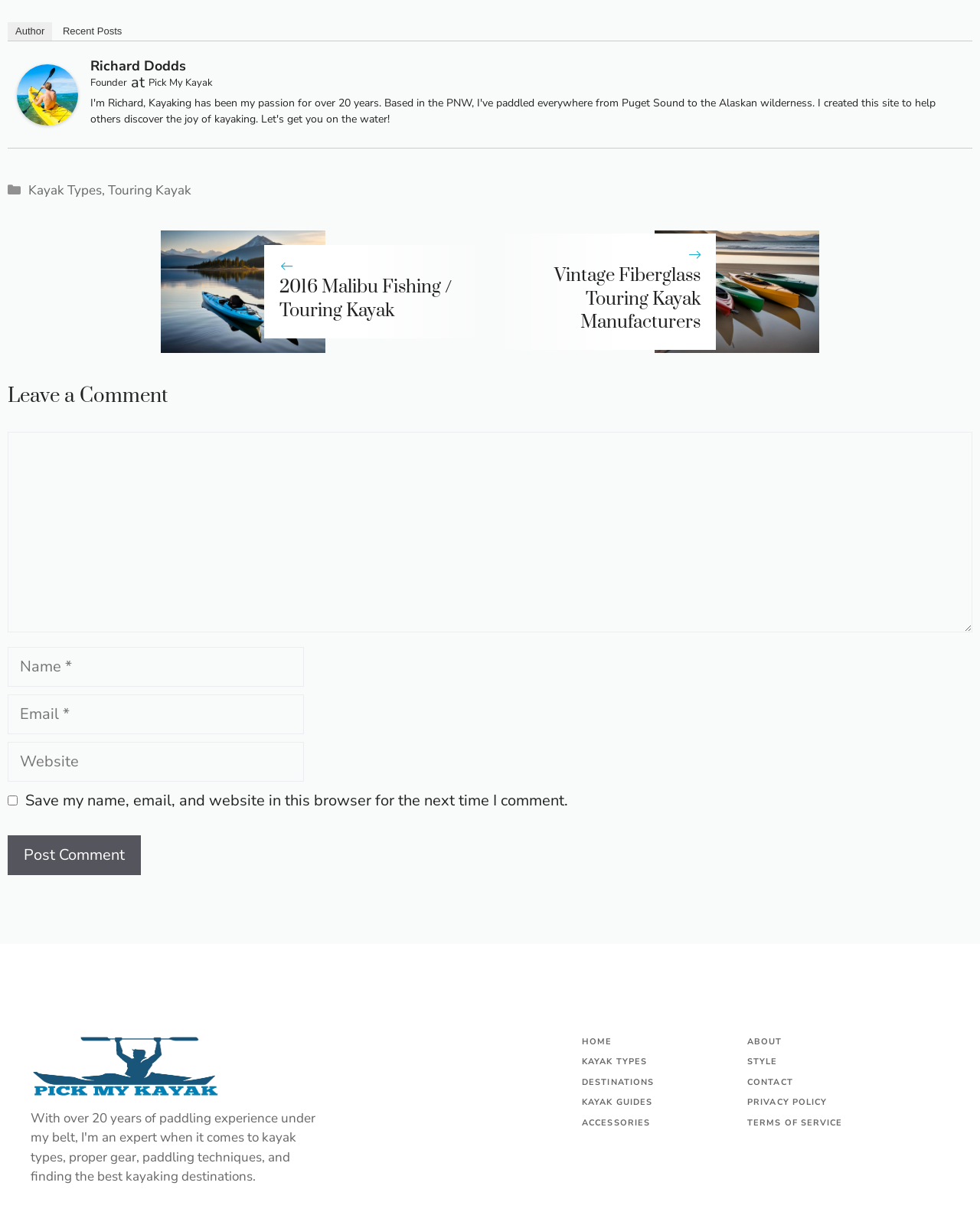What is the title of the first article?
Use the image to give a comprehensive and detailed response to the question.

I found the title of the first article by looking at the heading element with the text '2016 Malibu Fishing / Touring Kayak', which is the title of the article.